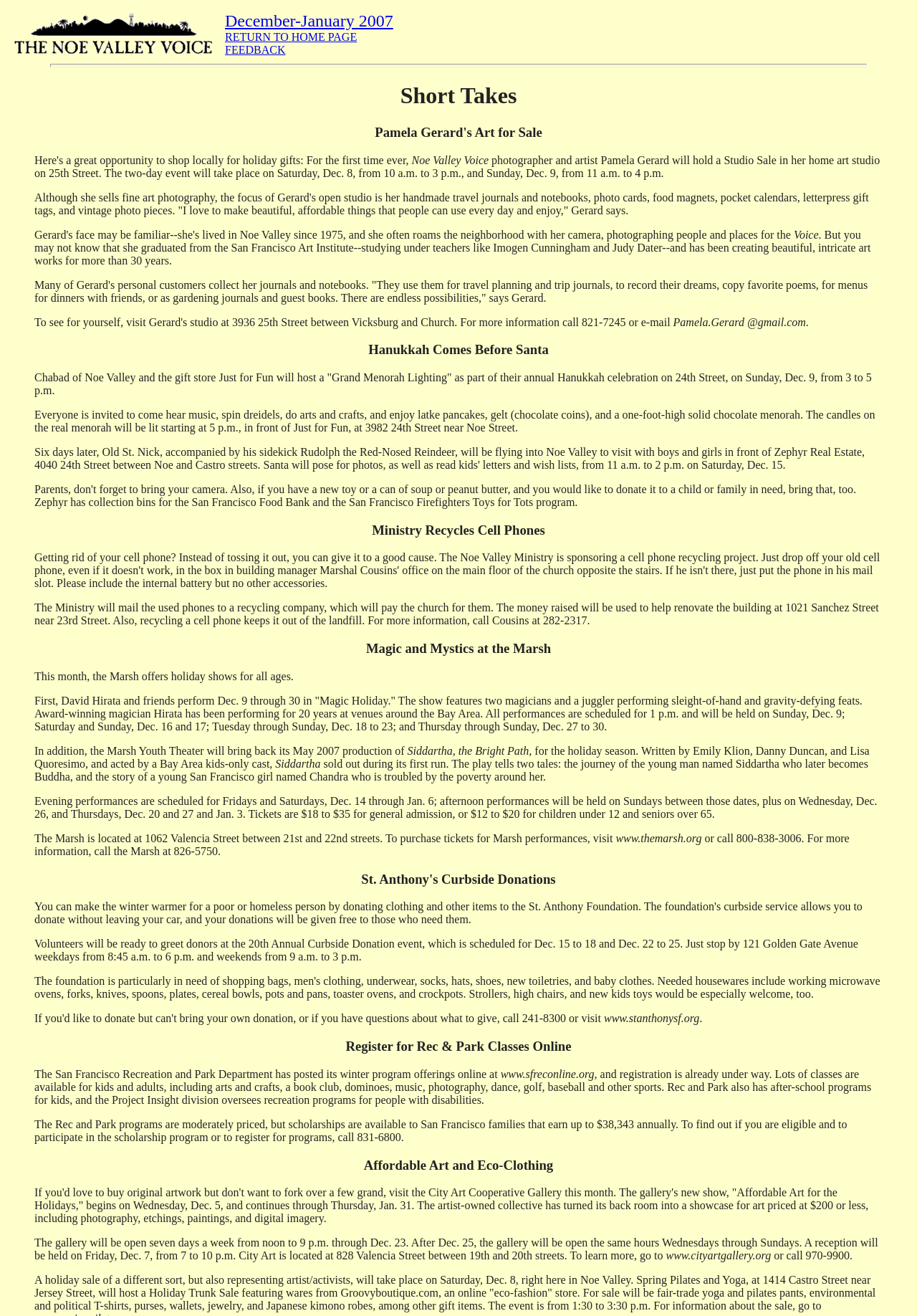Determine the bounding box of the UI element mentioned here: "FEEDBACK". The coordinates must be in the format [left, top, right, bottom] with values ranging from 0 to 1.

[0.245, 0.033, 0.311, 0.042]